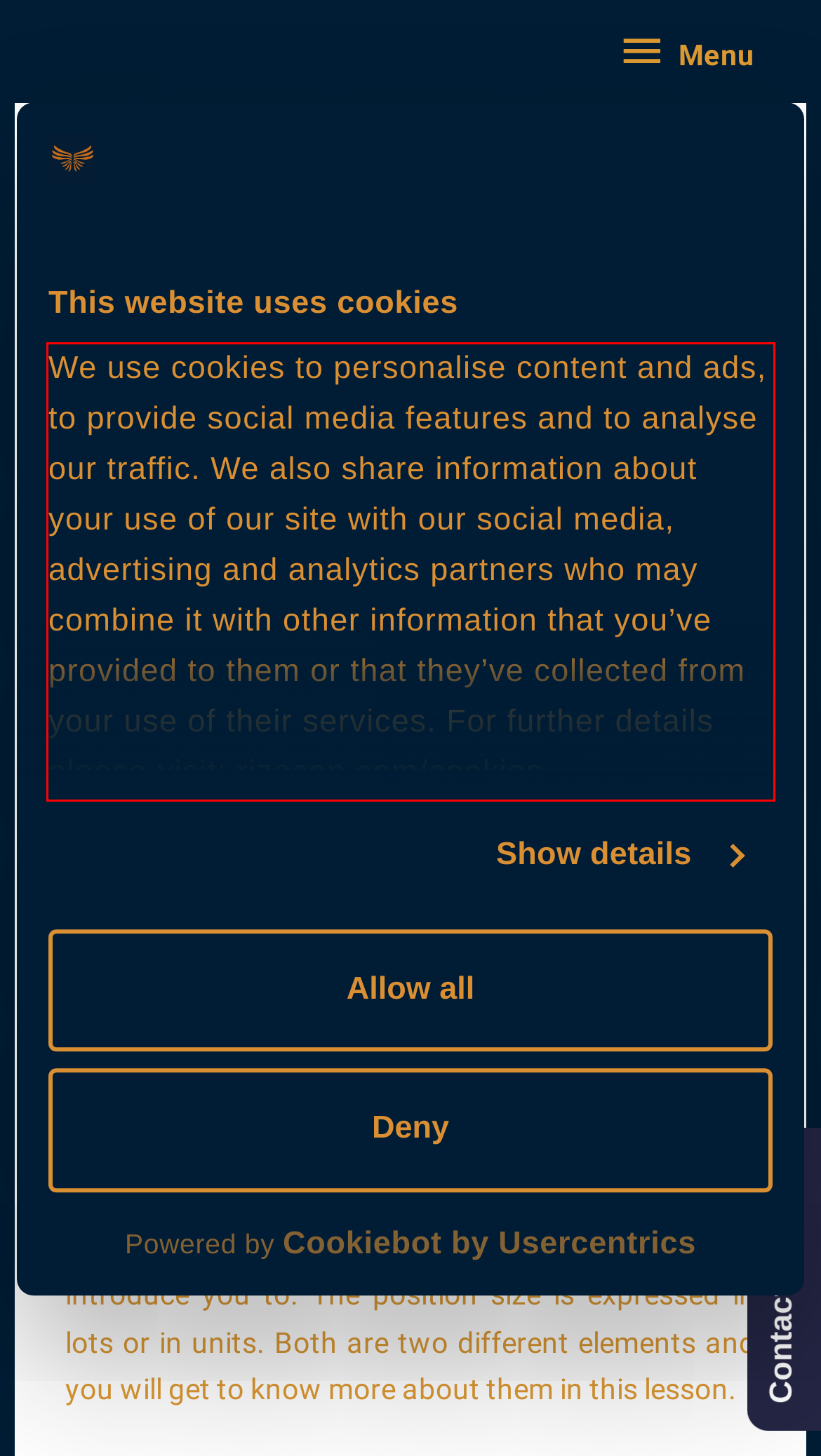There is a screenshot of a webpage with a red bounding box around a UI element. Please use OCR to extract the text within the red bounding box.

We use cookies to personalise content and ads, to provide social media features and to analyse our traffic. We also share information about your use of our site with our social media, advertising and analytics partners who may combine it with other information that you’ve provided to them or that they’ve collected from your use of their services. For further details please visit: rizecap.com/cookies